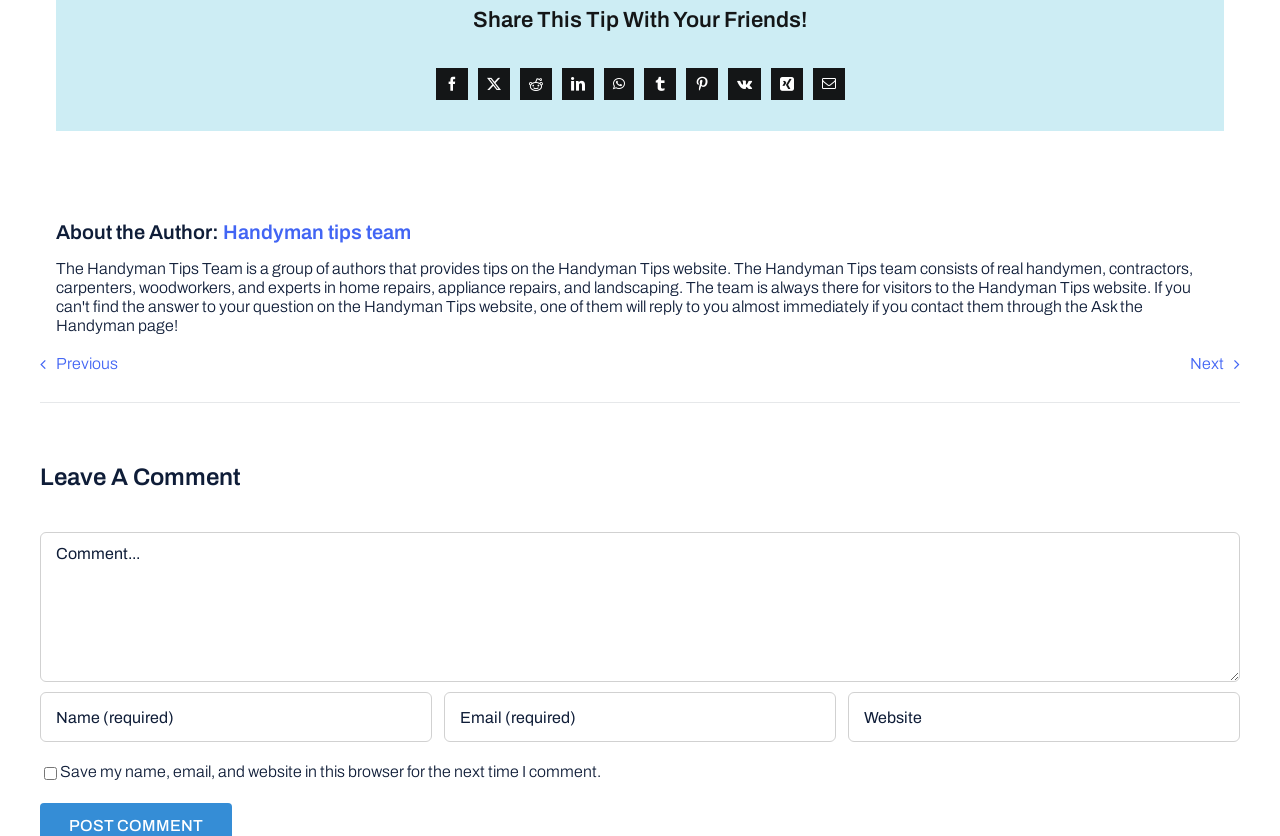Could you indicate the bounding box coordinates of the region to click in order to complete this instruction: "Go to the next tip".

[0.93, 0.425, 0.969, 0.446]